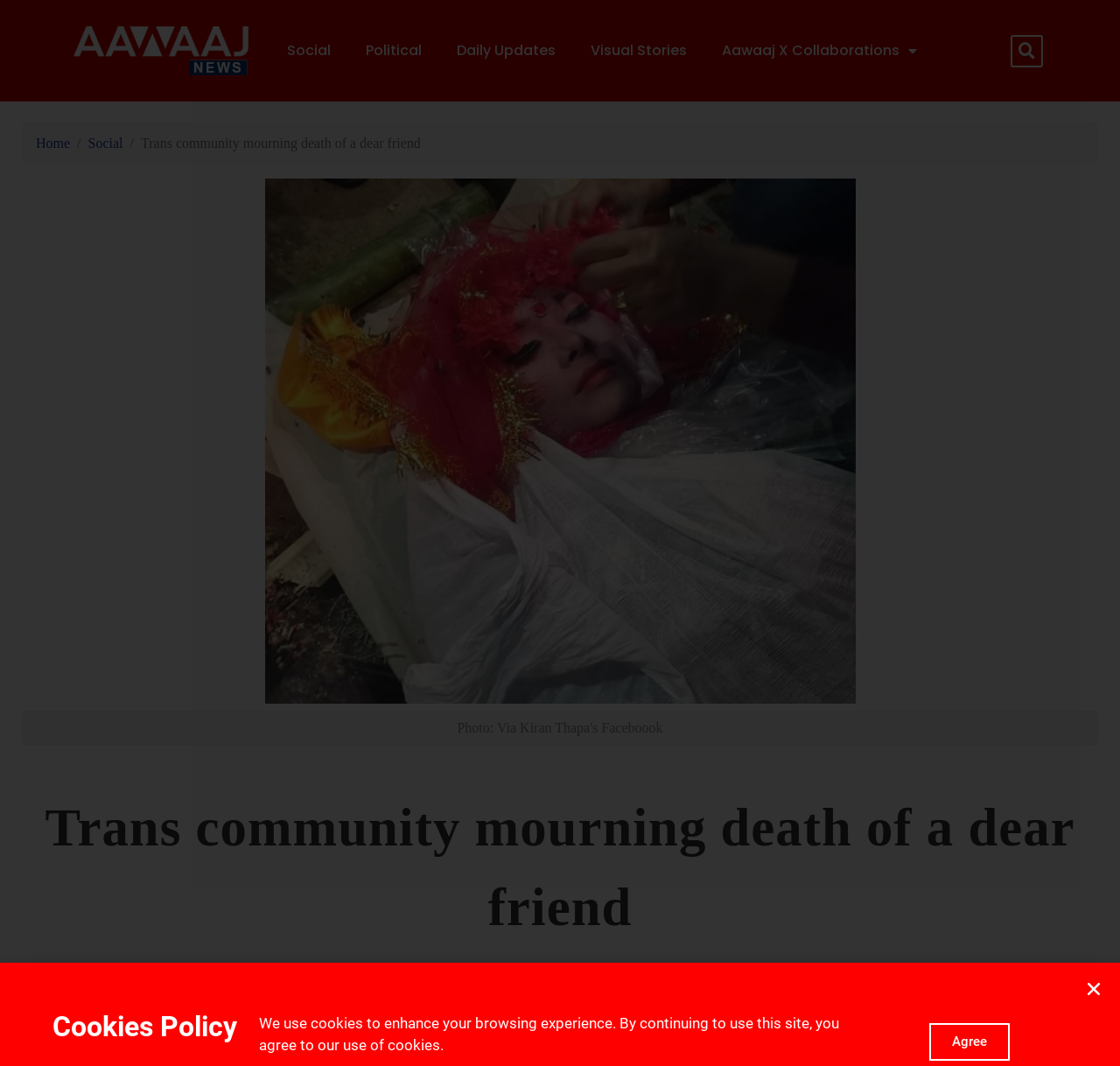How many links are in the top navigation menu?
Refer to the image and offer an in-depth and detailed answer to the question.

The number of links in the top navigation menu can be determined by counting the link elements that are located at the top of the page, which are 'Social', 'Political', 'Daily Updates', 'Visual Stories', and 'Aawaaj X Collaborations'.